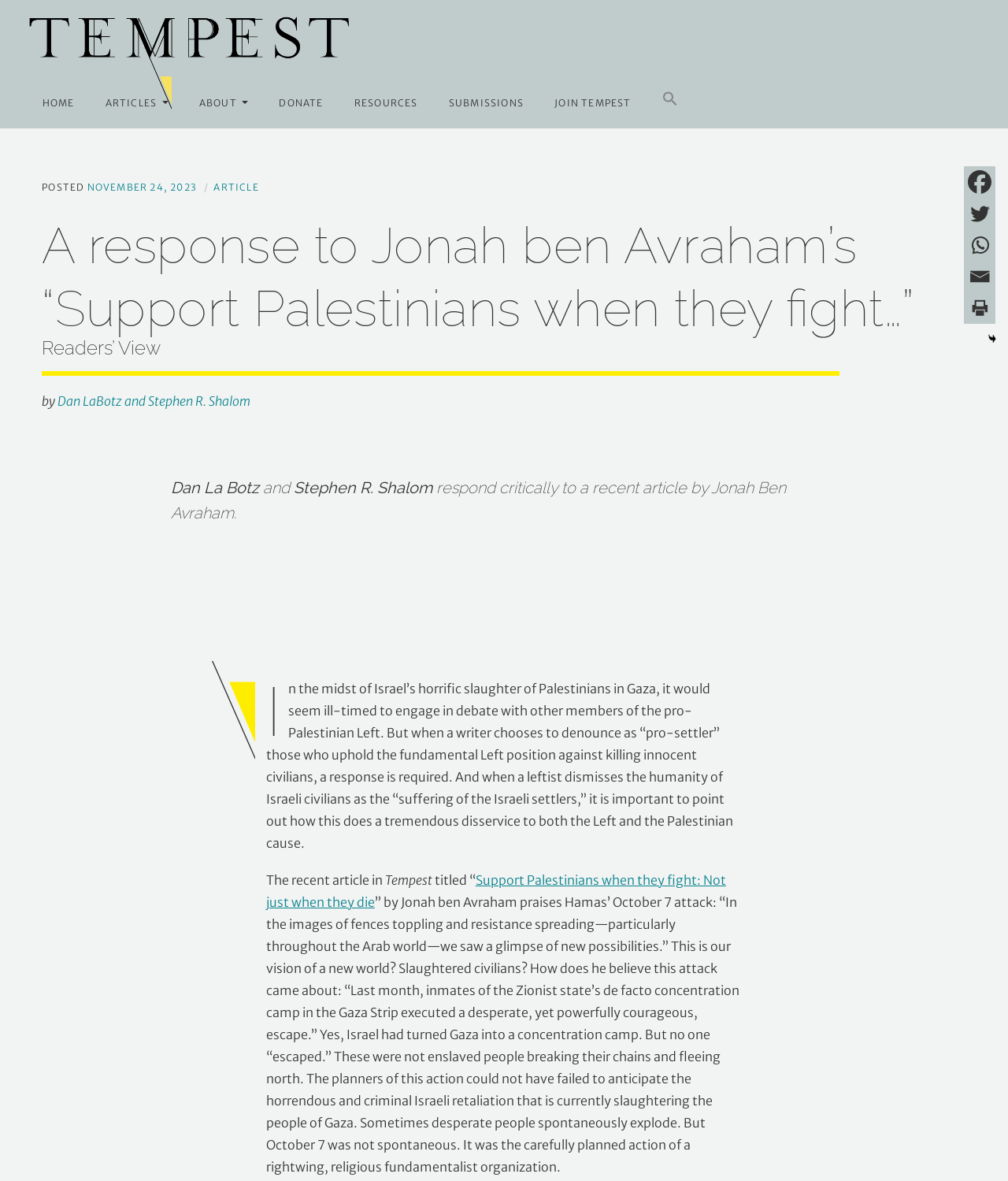What social media platforms are available for sharing the article?
Look at the image and answer with only one word or phrase.

Facebook, Twitter, Whatsapp, Email, Print